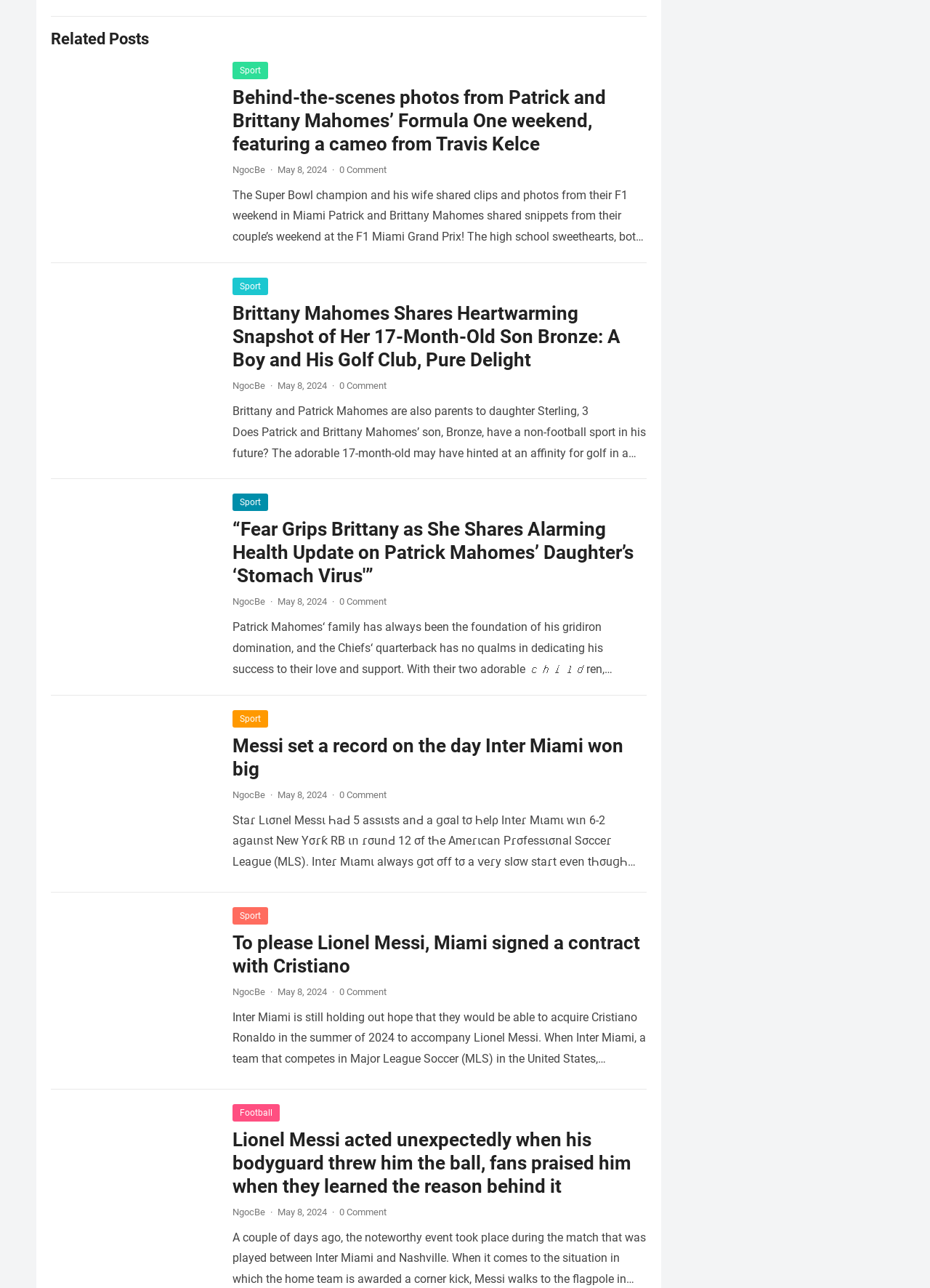Identify the bounding box coordinates of the clickable region necessary to fulfill the following instruction: "Click the 'Life and Relationship' link". The bounding box coordinates should be four float numbers between 0 and 1, i.e., [left, top, right, bottom].

None